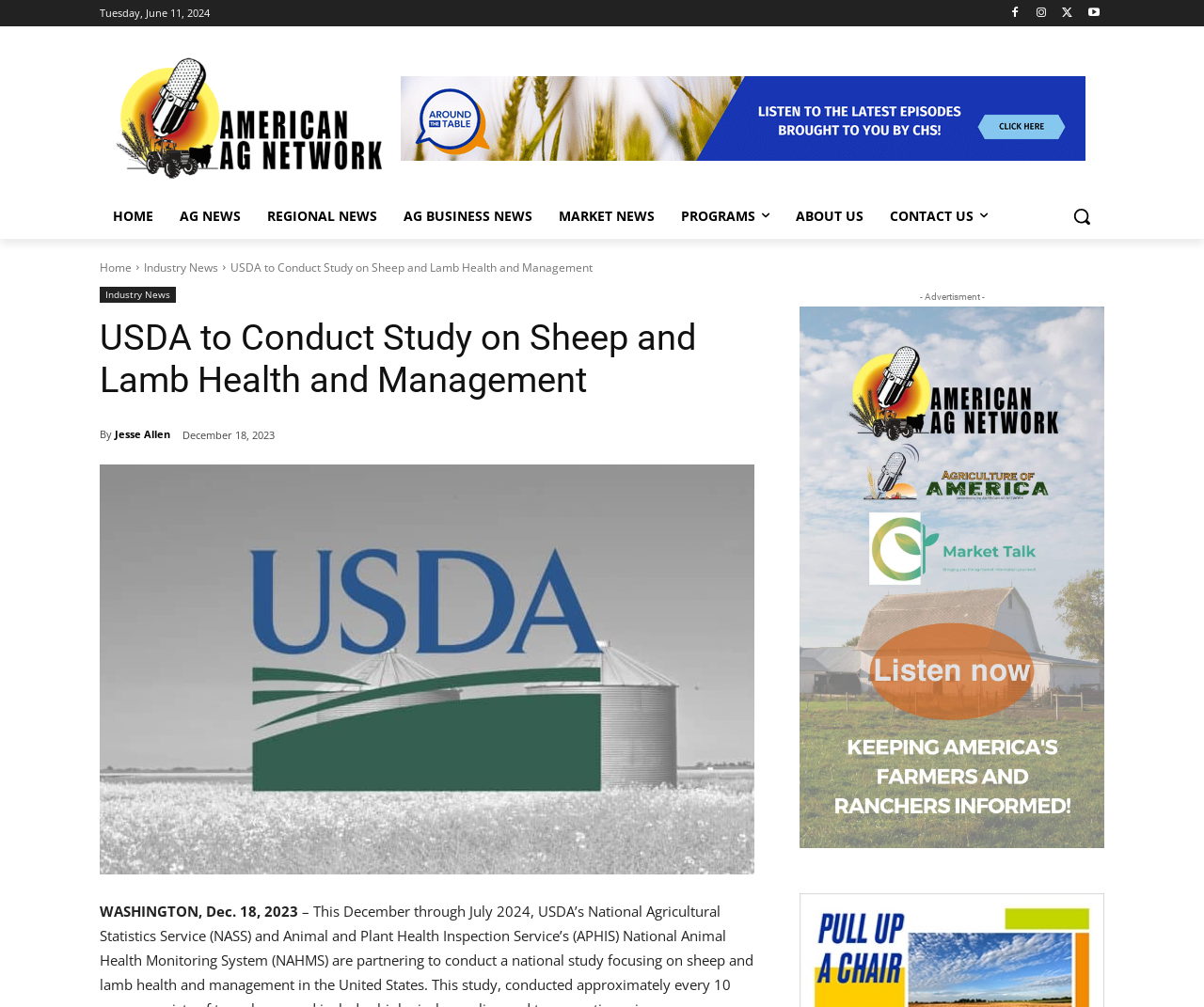Identify the webpage's primary heading and generate its text.

USDA to Conduct Study on Sheep and Lamb Health and Management